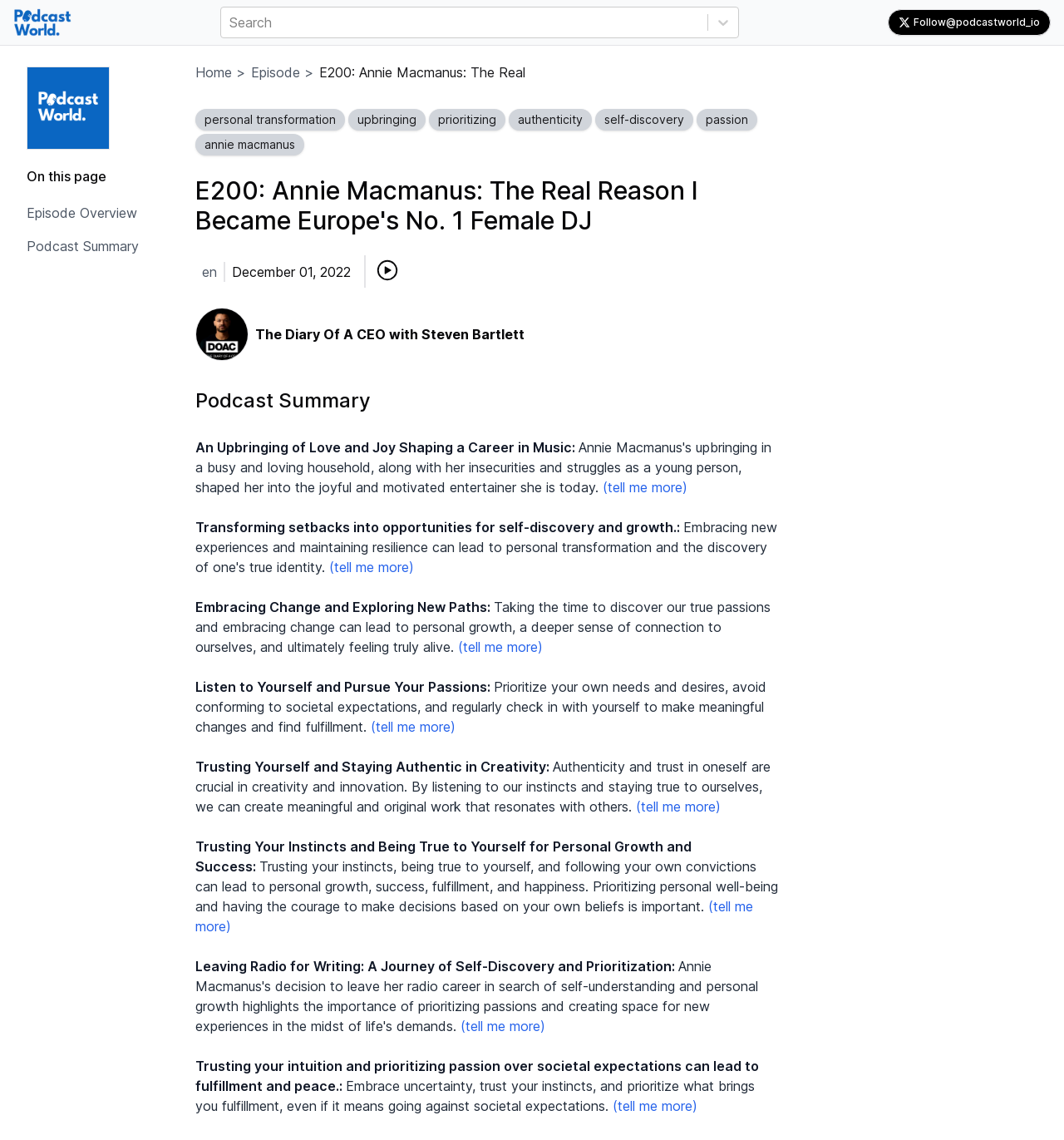Find the bounding box coordinates for the area you need to click to carry out the instruction: "Expand the details about Annie Macmanus's upbringing". The coordinates should be four float numbers between 0 and 1, indicated as [left, top, right, bottom].

[0.183, 0.381, 0.731, 0.439]